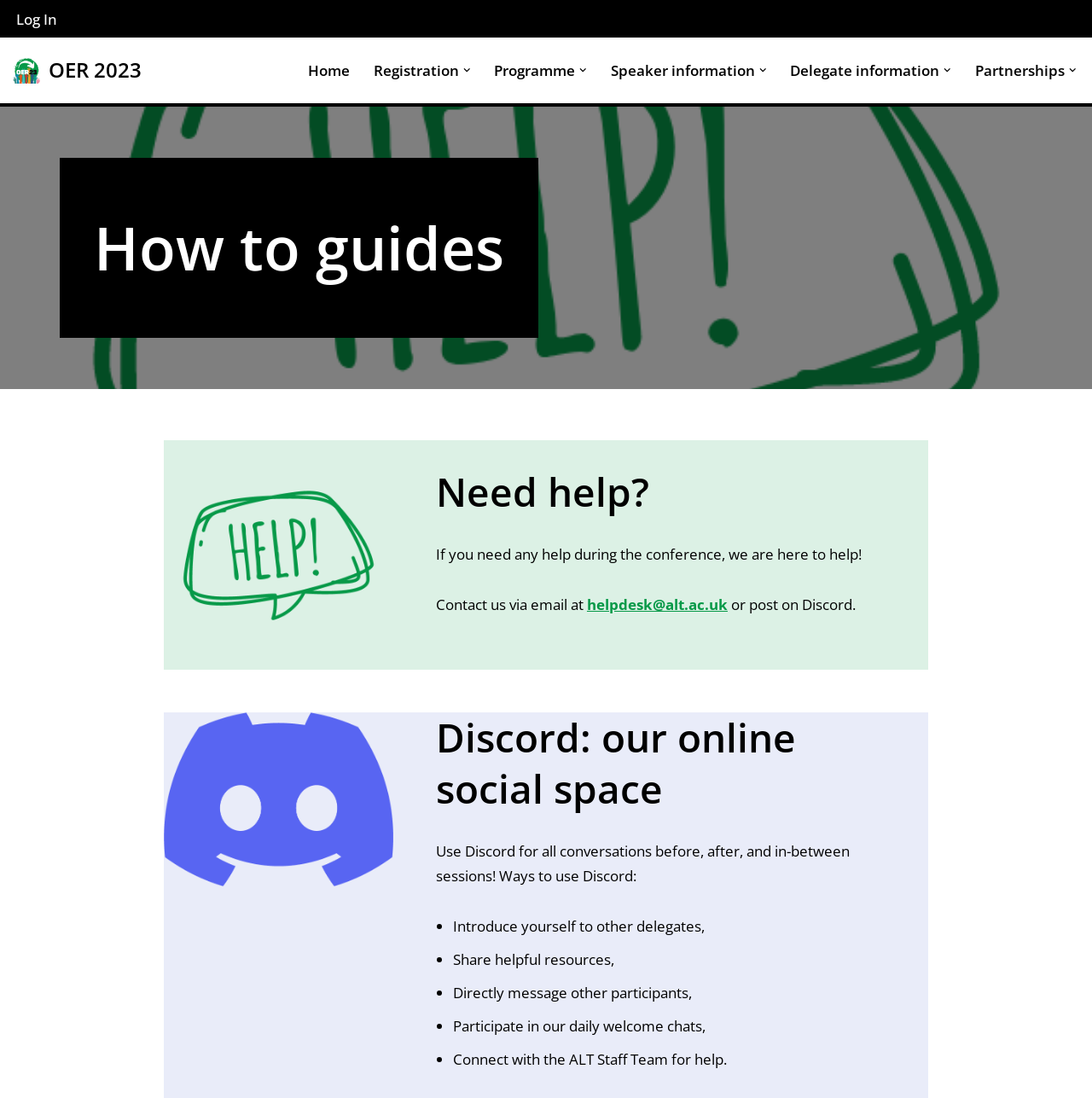Generate a thorough explanation of the webpage's elements.

The webpage is about "How to guides" for the OER 2023 Open Education Conference. At the top left, there is a "Skip to content" link. Below it, there is a secondary menu with a "Log In" link. To the right of the secondary menu, there is a heading that reads "OER 2023 Open Education Conference". 

On the top right, there is a primary menu with several links, including "Home", "Registration", "Programme", "Speaker information", "Delegate information", and "Partnerships". Each of these links has a dropdown button with an image. 

Below the primary menu, there is a heading that reads "How to guides". Underneath, there are two figures, one above the other. 

To the right of the figures, there is a section with a heading that reads "Need help?". This section provides information on how to get help during the conference, including contacting the helpdesk via email or posting on Discord. 

Below the "Need help?" section, there is another section with a heading that reads "Discord: our online social space". This section explains how to use Discord for conversations before, after, and in-between sessions, and provides a list of ways to use Discord, including introducing oneself to other delegates, sharing helpful resources, directly messaging other participants, participating in daily welcome chats, and connecting with the ALT Staff Team for help.